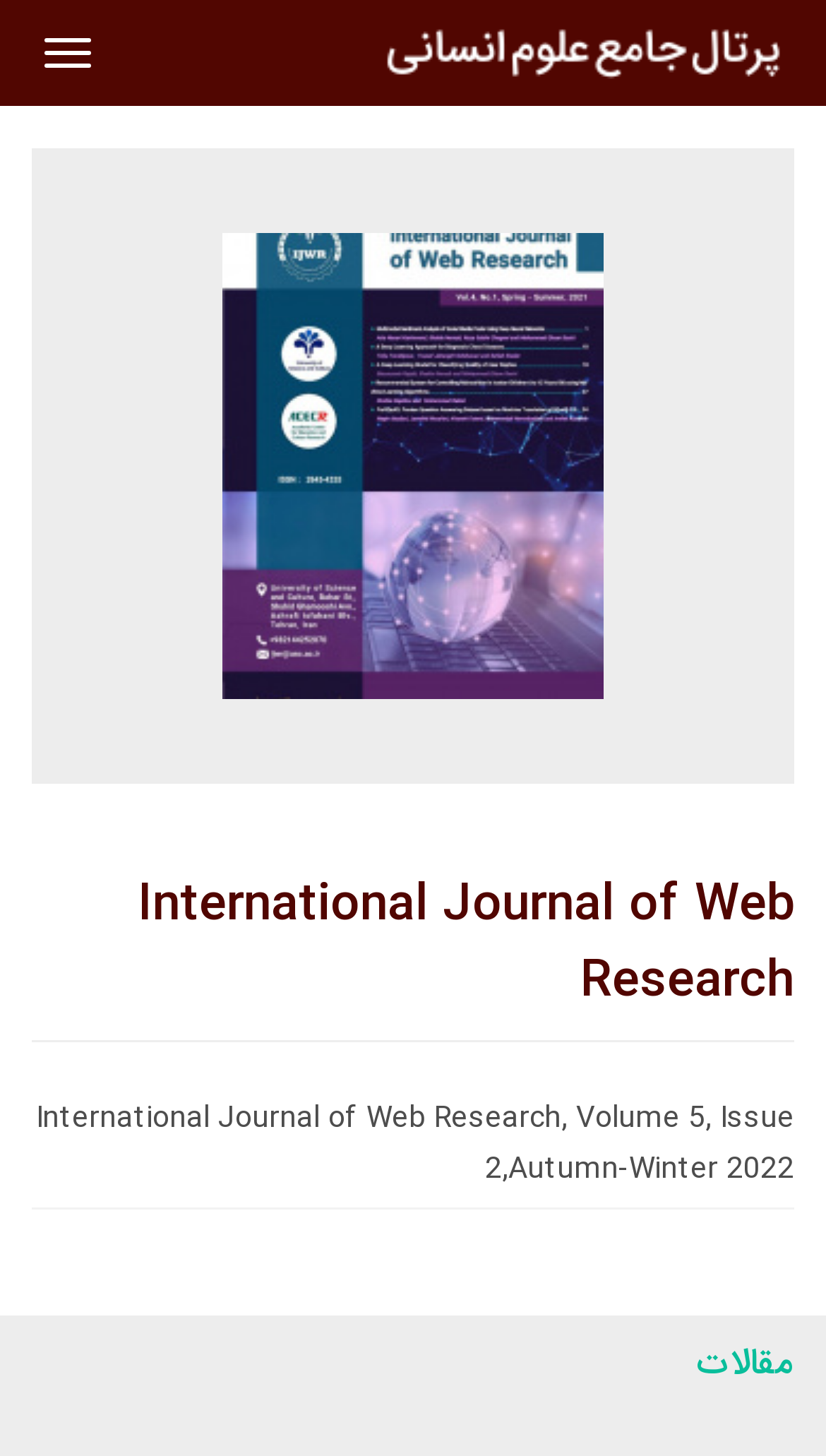Based on the image, provide a detailed and complete answer to the question: 
What is the language of the portal link?

I found the answer by looking at the link element with the text 'پرتال جامع علوم انسانی', which suggests that the language of the portal link is Persian.